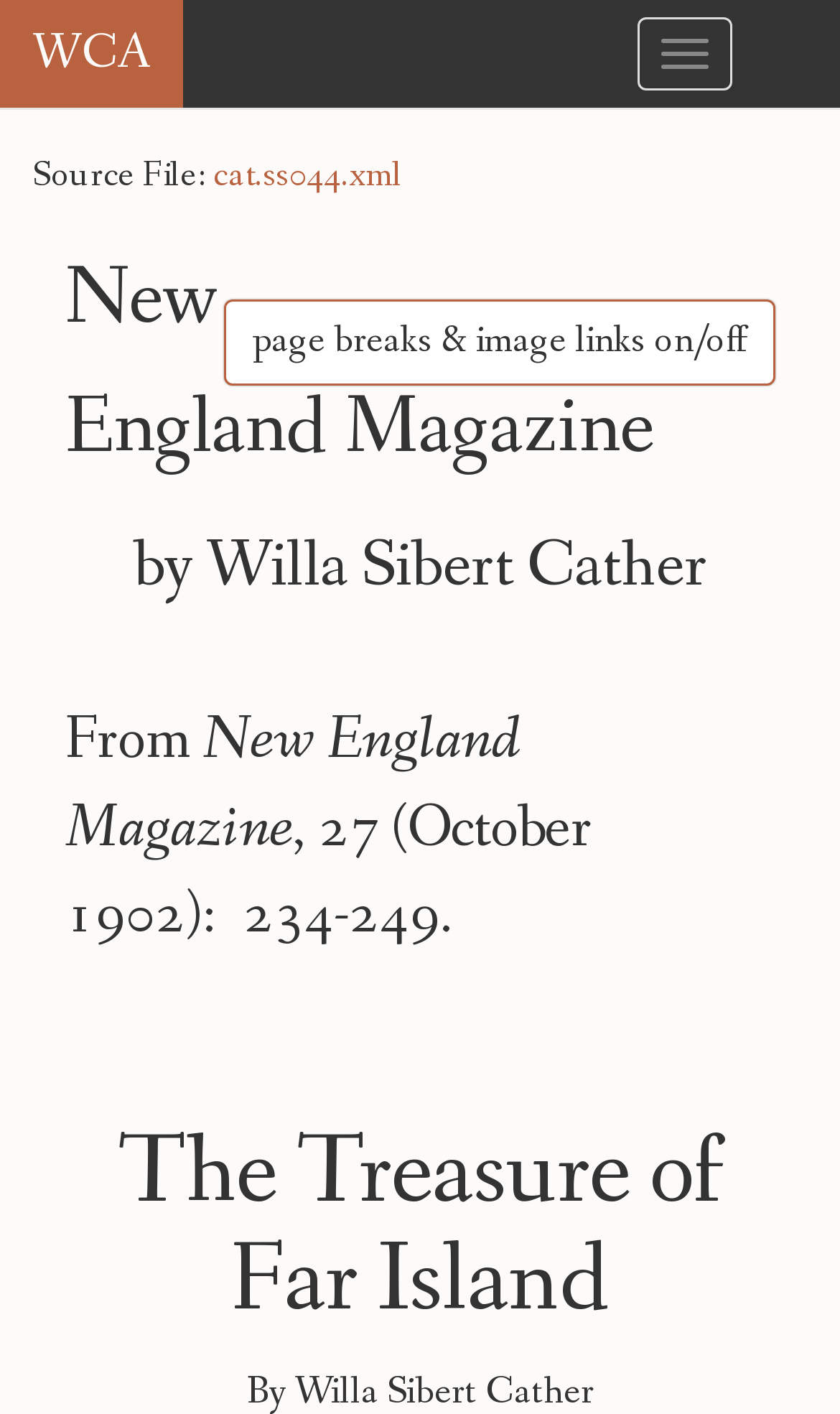What is the title of the article?
Answer the question with a single word or phrase derived from the image.

The Treasure of Far Island